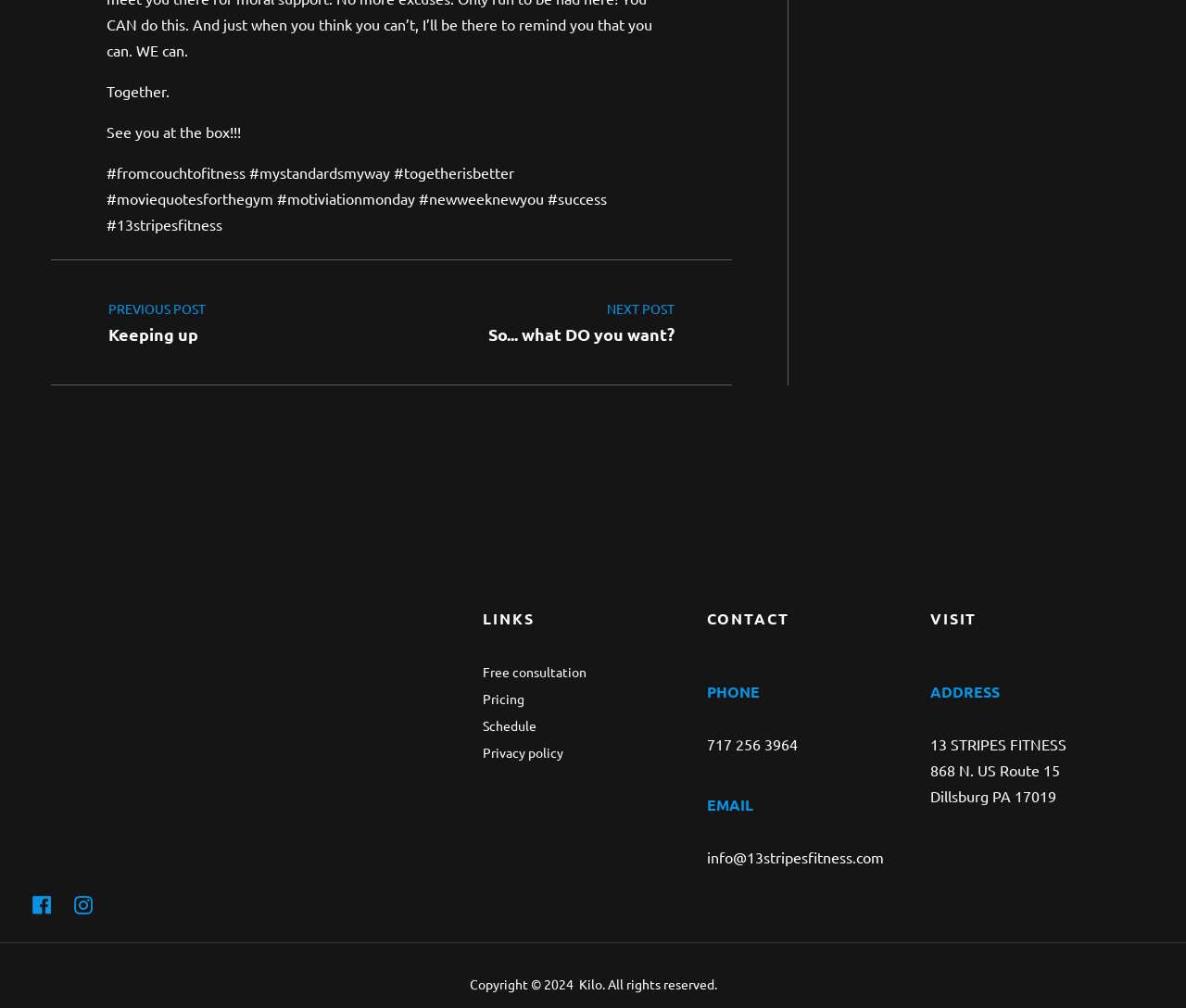Using the details from the image, please elaborate on the following question: Who designed the website?

The website designer's name, 'Kilo', can be found in the copyright section at the bottom of the webpage, which states 'Copyright © 2024 Kilo. All rights reserved.'